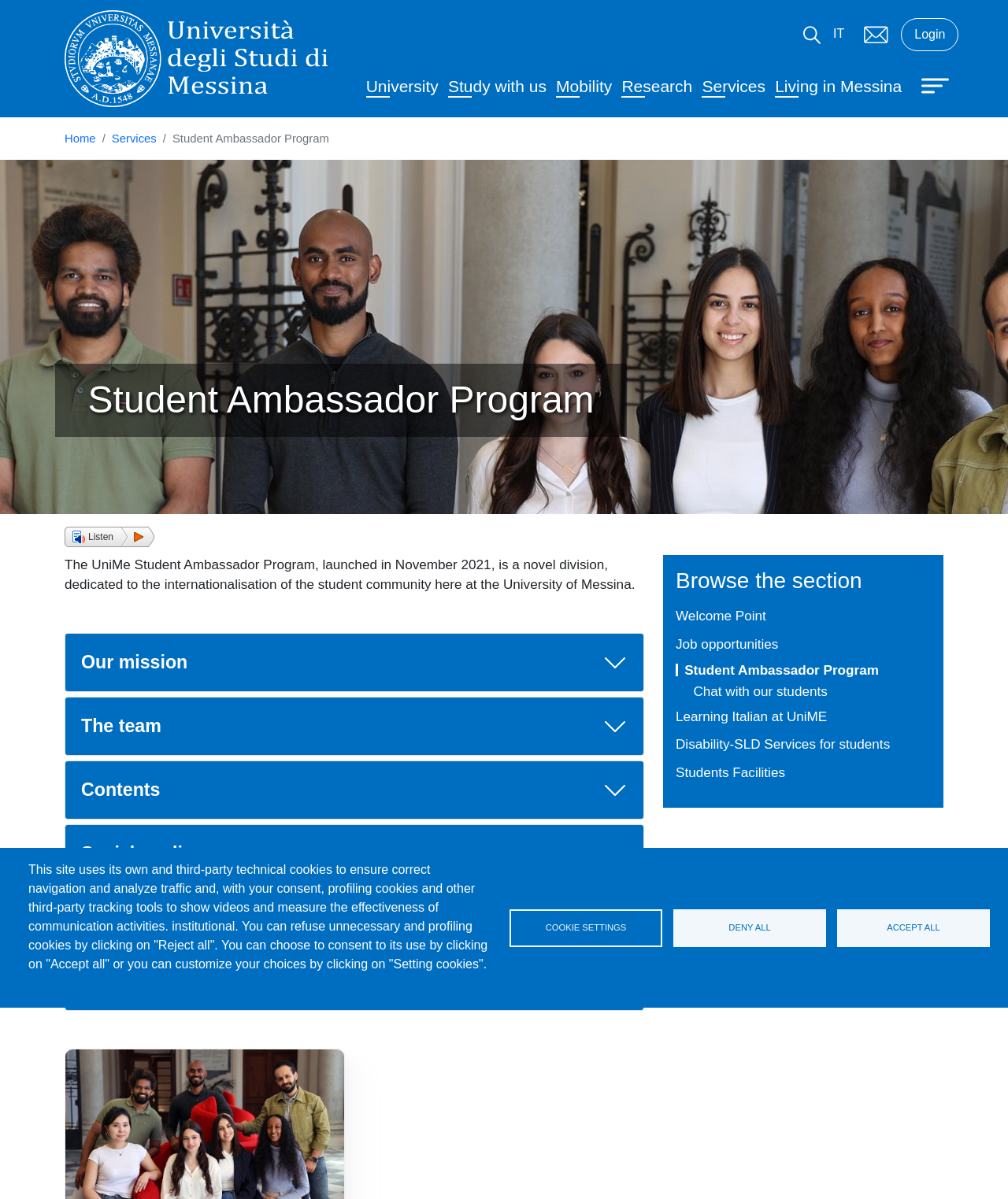Can you give a comprehensive explanation to the question given the content of the image?
How many buttons are there in the 'Browse the section' navigation?

I counted the number of links and buttons under the 'Browse the section' navigation, which are 'Welcome Point', 'Job opportunities', 'Student Ambassador Program', 'Chat with our students', 'Learning Italian at UniME', 'Disability-SLD Services for students', and 'Students Facilities'. There are 7 buttons in total.